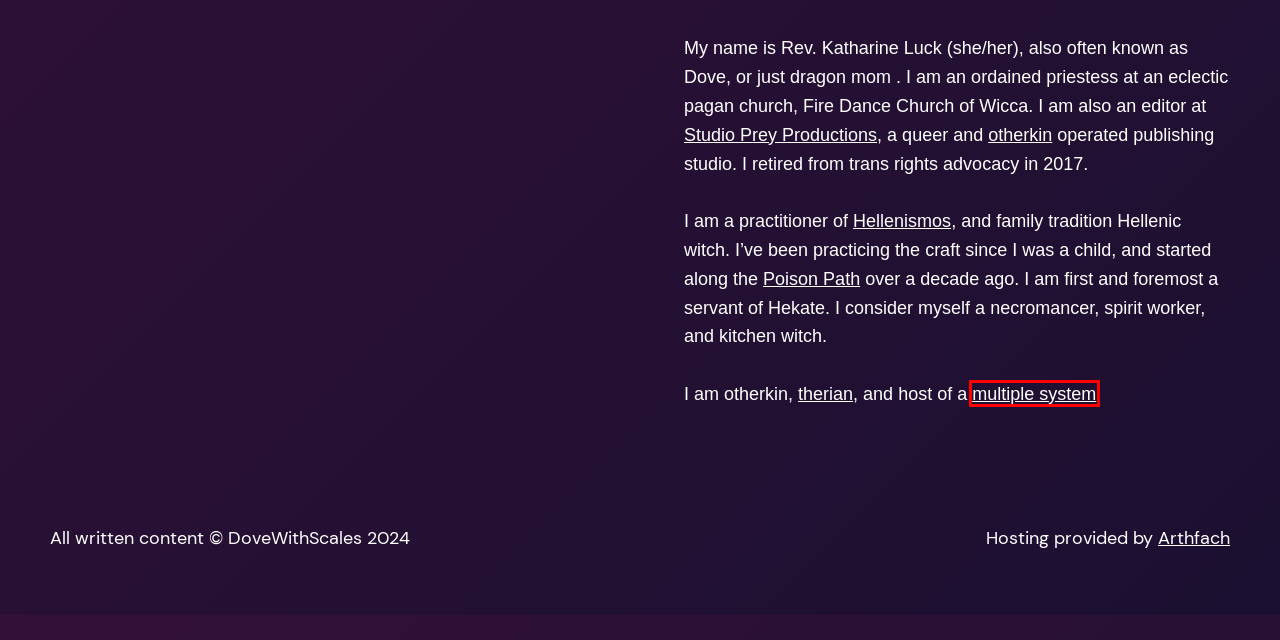With the provided screenshot showing a webpage and a red bounding box, determine which webpage description best fits the new page that appears after clicking the element inside the red box. Here are the options:
A. Contact – Dove With Scales
B. Multiple System – Dove With Scales
C. The Bear Den - Index
D. The Bear Den
E. FAQ – Dove With Scales
F. Glossary – Dove With Scales
G. Fire Dance Church of Wicca – Dove With Scales
H. Resources – Dove With Scales

B